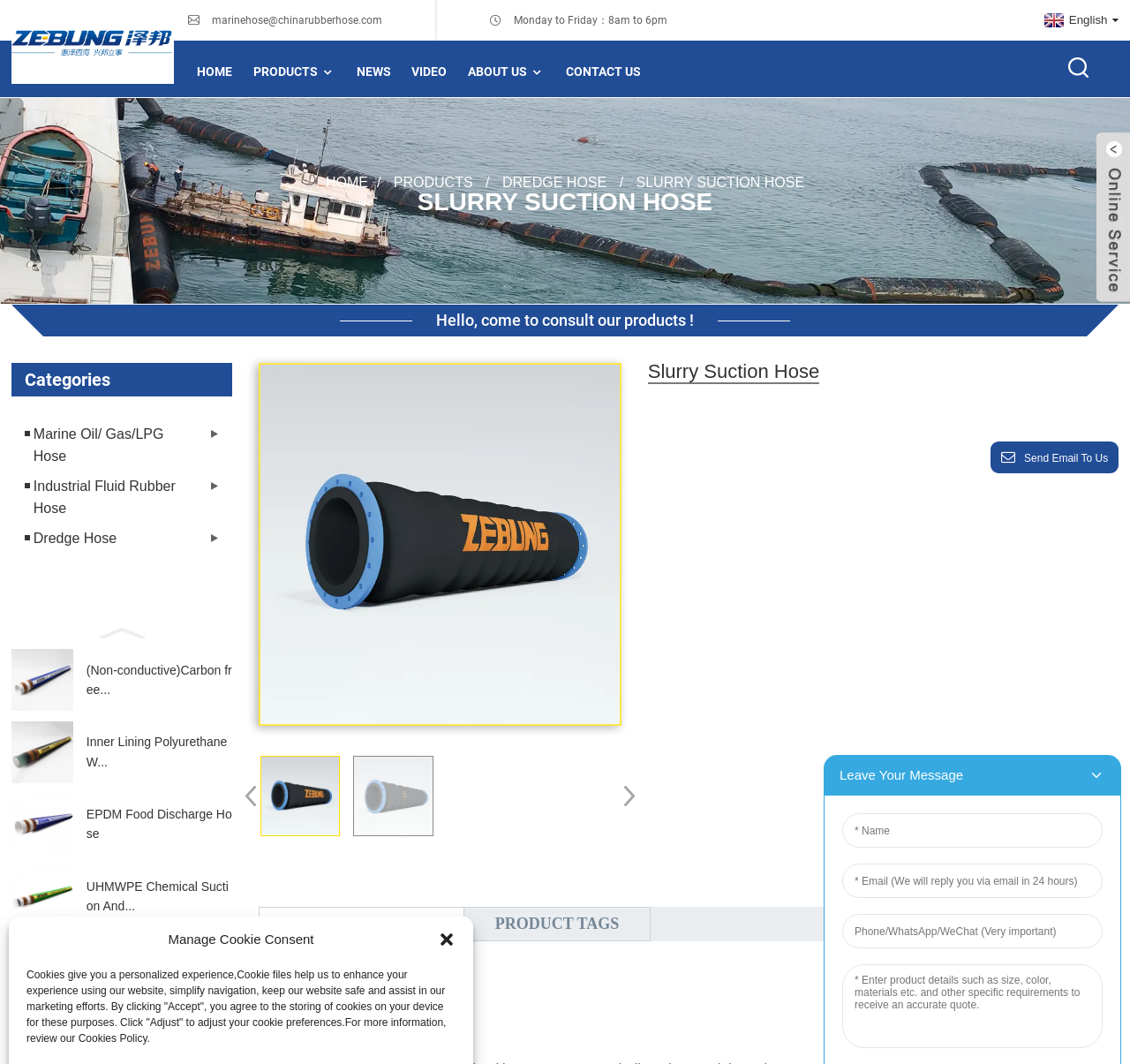Detail the webpage's structure and highlights in your description.

The webpage is about China Slurry Suction Hose Manufacture and Factory, Zebung. At the top, there is a logo on the left and a navigation menu on the right, which includes links to HOME, PRODUCTS, NEWS, VIDEO, ABOUT US, and CONTACT US. Below the navigation menu, there is a banner image that spans the entire width of the page.

On the left side of the page, there is a section with a heading "Categories" and several links to different types of hoses, including Marine Oil/Gas/LPG Hose, Industrial Fluid Rubber Hose, and Dredge Hose.

In the main content area, there is a heading "SLURRY SUCTION HOSE" and a brief introduction to the product. Below the introduction, there are five figures, each with an image and a link to a specific type of hose, including (Non-conductive)Carbon free hose, Inner Lining Polyurethane Wear-resistant Hose, EPDM Food Discharge Hose, UHMWPE Chemical Suction And Discharge Hose, and Diesel/Gasoline Suction And Discharge Hose.

On the right side of the page, there is a section with a heading "PRODUCT DETAIL" and a heading "PRODUCT TAGS". Below these headings, there is a link to send an email to the company.

At the bottom of the page, there is a section with a heading "Slurry suction hose" and a button to close a dialog box. There is also a cookie policy notification with a brief description of how cookies are used on the website and options to accept or adjust cookie preferences.